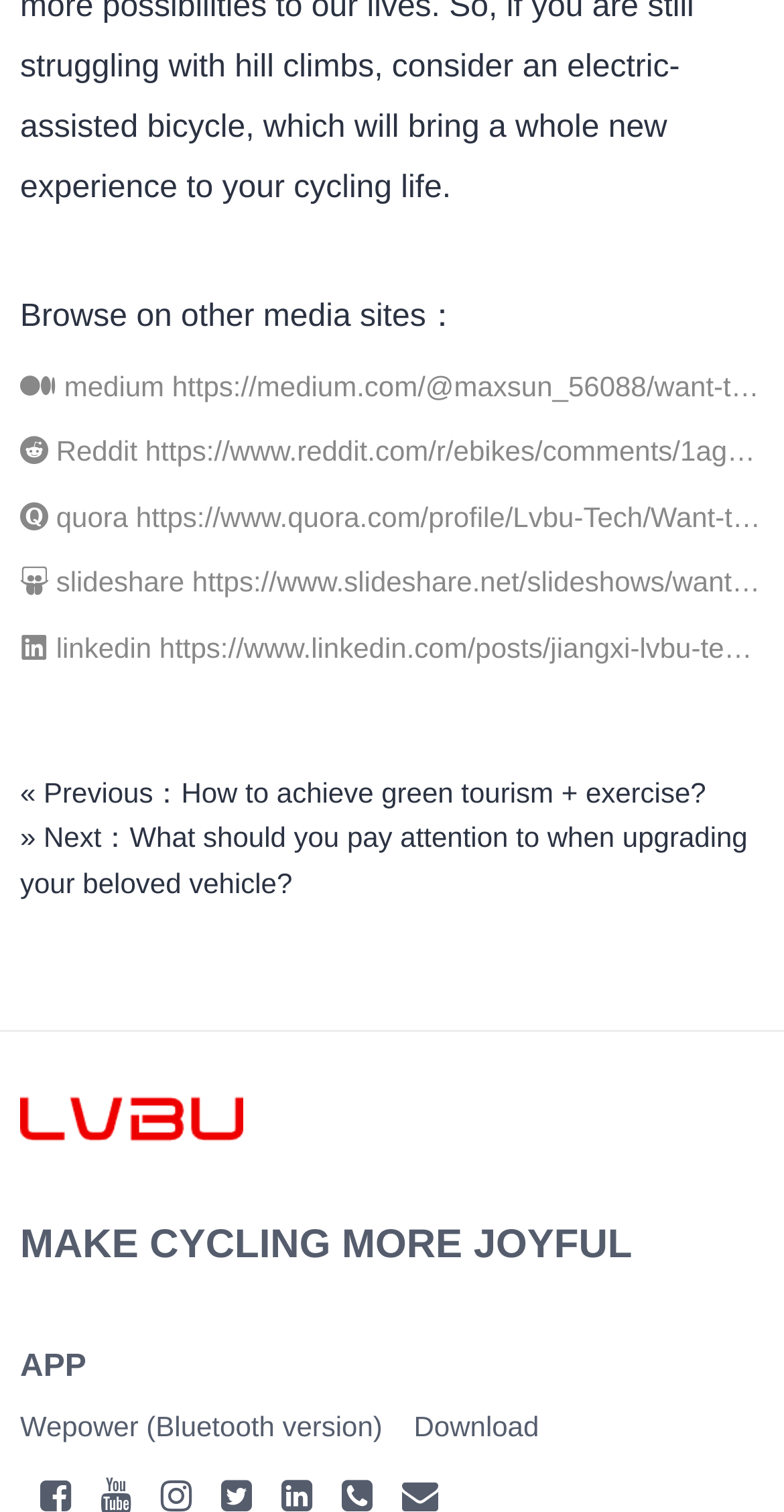Determine the bounding box coordinates of the section I need to click to execute the following instruction: "Browse on medium". Provide the coordinates as four float numbers between 0 and 1, i.e., [left, top, right, bottom].

[0.082, 0.245, 0.209, 0.266]